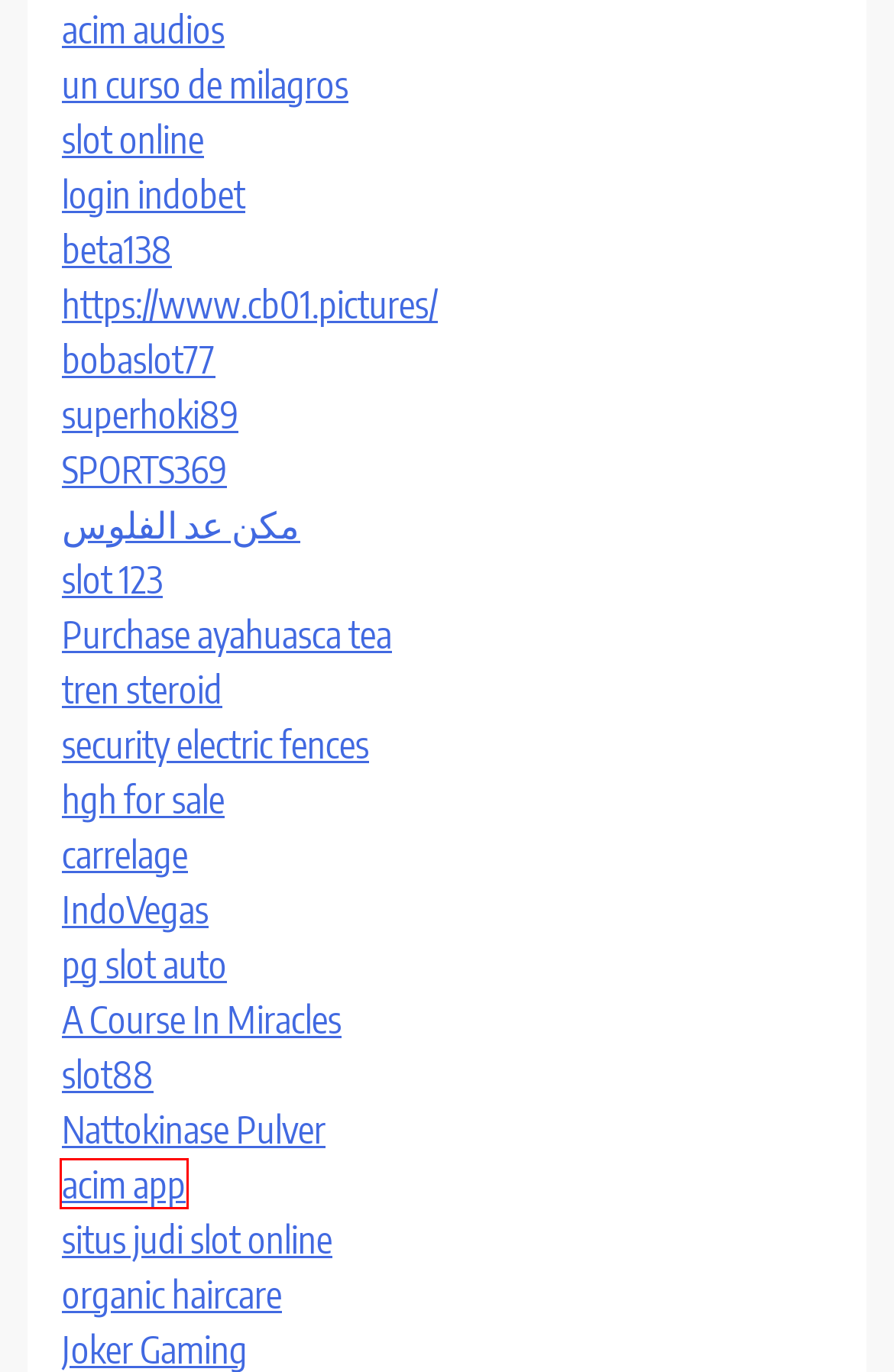You are provided with a screenshot of a webpage highlighting a UI element with a red bounding box. Choose the most suitable webpage description that matches the new page after clicking the element in the bounding box. Here are the candidates:
A. The domain name bobaslot77.live is for sale
B. Situs Judi Slot Online PlayStar Terpercaya
C. Buy Anavar 10mg - Steroids Outlet
D. Buy Buy Human Growth Hormone (HGH Antropin) - Steroids Outlet - USA
E. Tokekwin - Tempat Bermain Game Hiburan Digital Terupdate
F. A Course in Miracles Now Home
G. Buy Buy Trenbolone Acetate – Steroid Warehouse - Online America Delivery
H. Redfood Nahrungsergänzungsmittel kaufen - Qualität ...

F